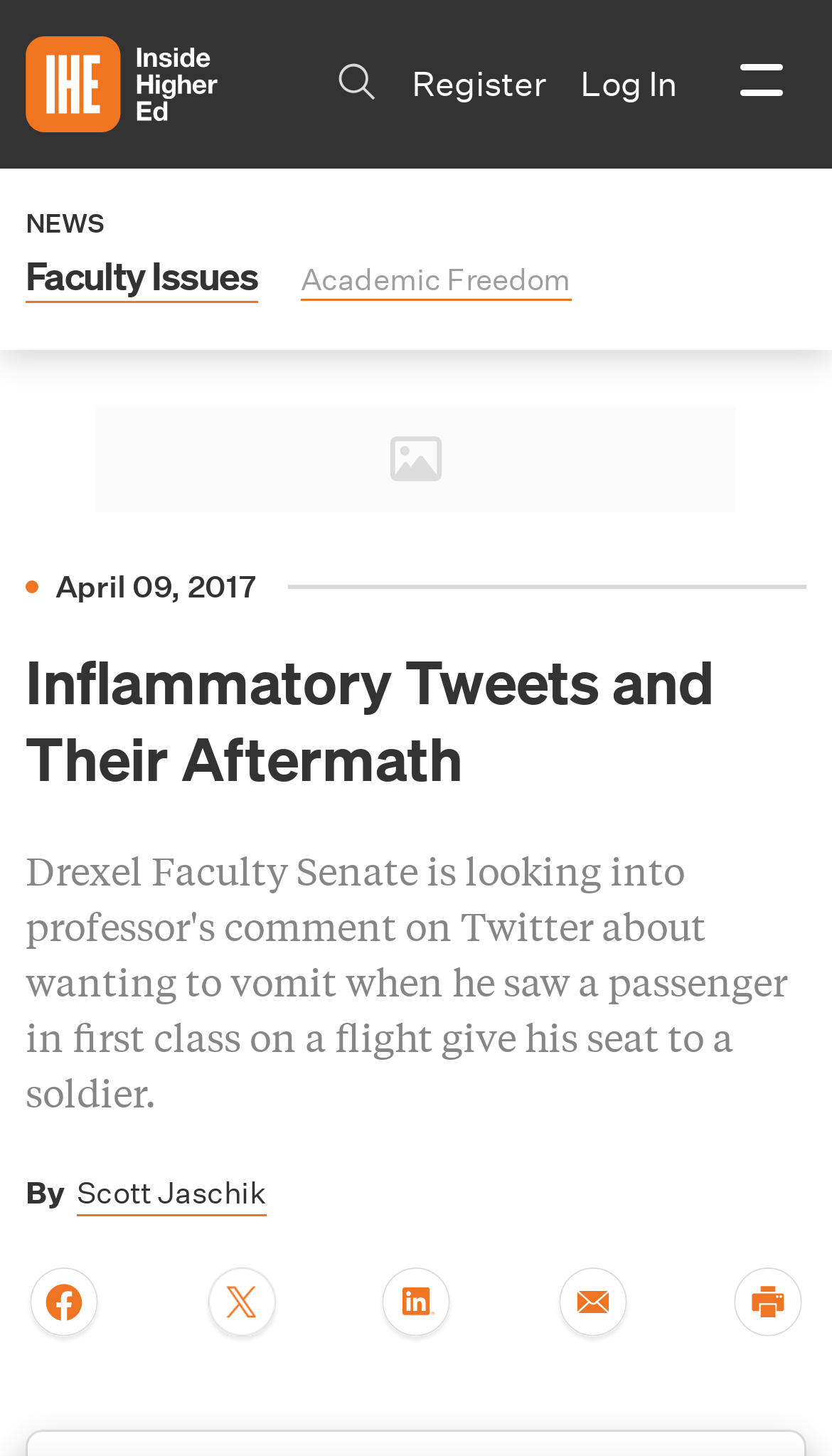Provide an in-depth description of the elements and layout of the webpage.

The webpage is about the Drexel Faculty Senate investigating a professor's controversial tweet. At the top left, there is a navigation menu with links to "Home", "Search", "Register", and "Log In". To the right of these links, there is a "Menu" link. Below the navigation menu, there are links to "NEWS", "Faculty Issues", and "Academic Freedom" on the left side.

The main content of the webpage starts with a date "April 09, 2017" followed by a heading "Inflammatory Tweets and Their Aftermath". Below the heading, there is a byline "By Scott Jaschik". The article discusses the professor's tweet and its aftermath.

At the bottom of the webpage, there are social media sharing links and buttons, including "share to Facebook", "share to X / Twitter", "share to Linkedin", and "share by email". There is also a "Print this page" button. These sharing links and buttons are aligned horizontally across the bottom of the page.